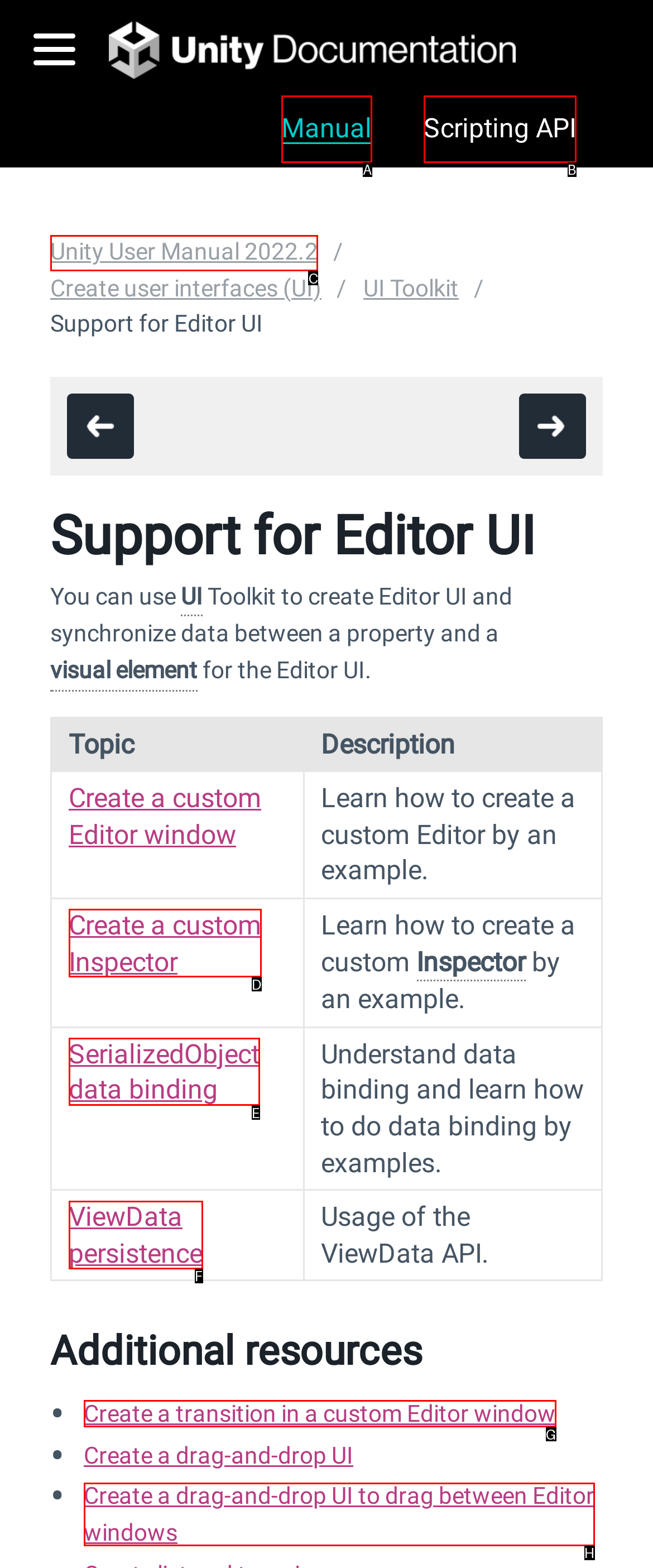Select the appropriate HTML element that needs to be clicked to finish the task: Open the 'https://www.health-core.org' website
Reply with the letter of the chosen option.

None